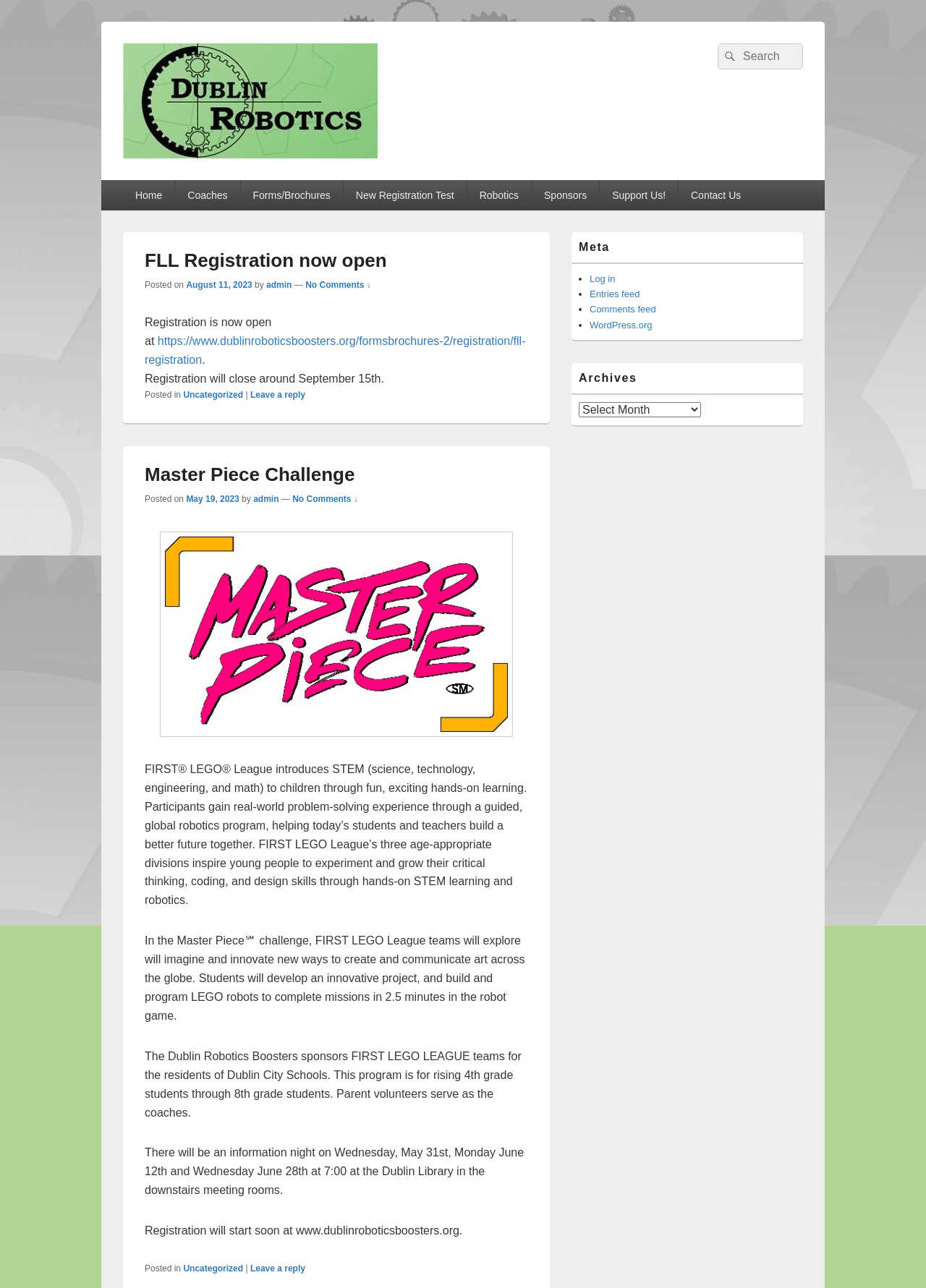Determine the webpage's heading and output its text content.

Dublin Robotics Boosters